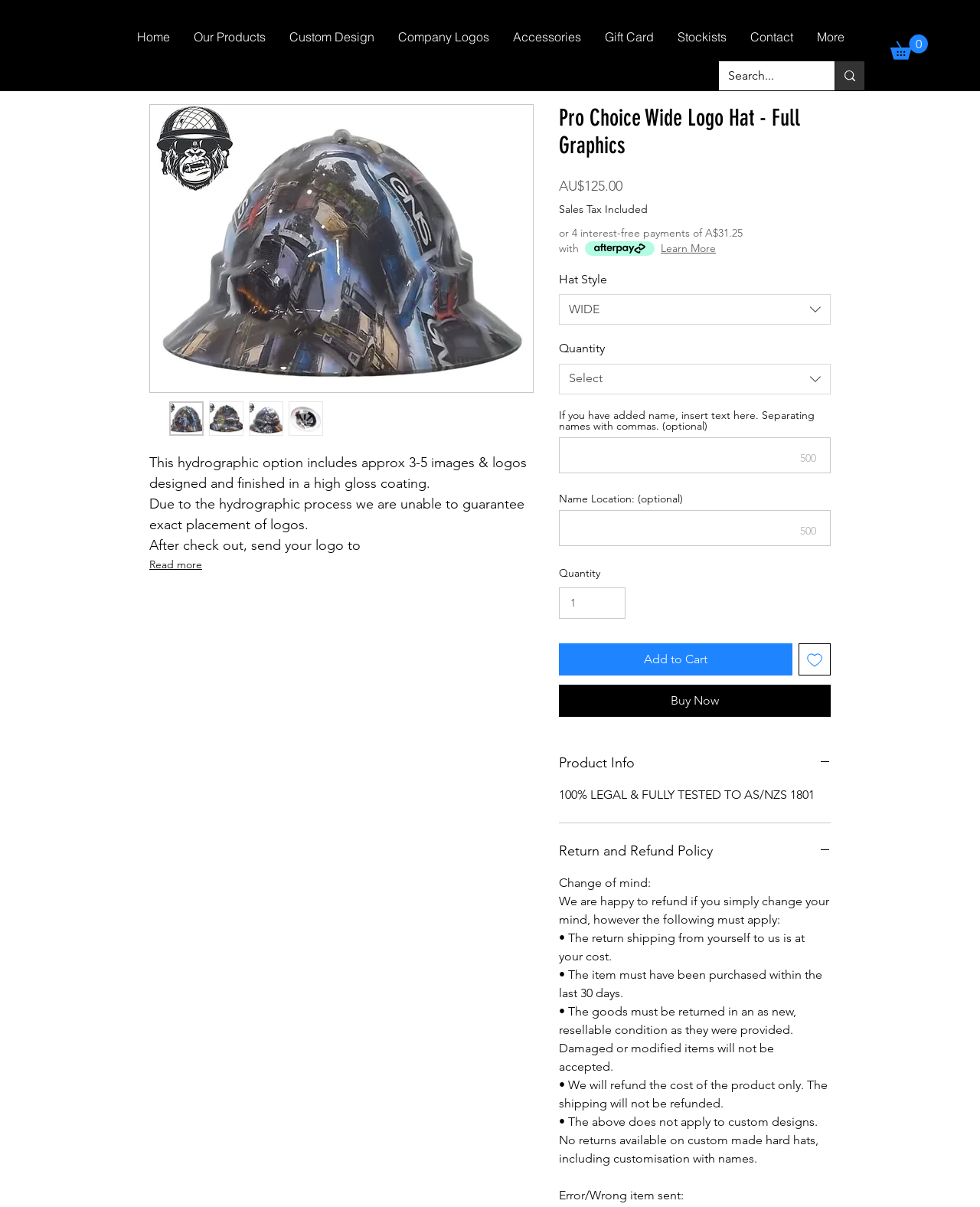Give the bounding box coordinates for the element described as: "aria-label="Add to Wishlist"".

[0.815, 0.52, 0.848, 0.547]